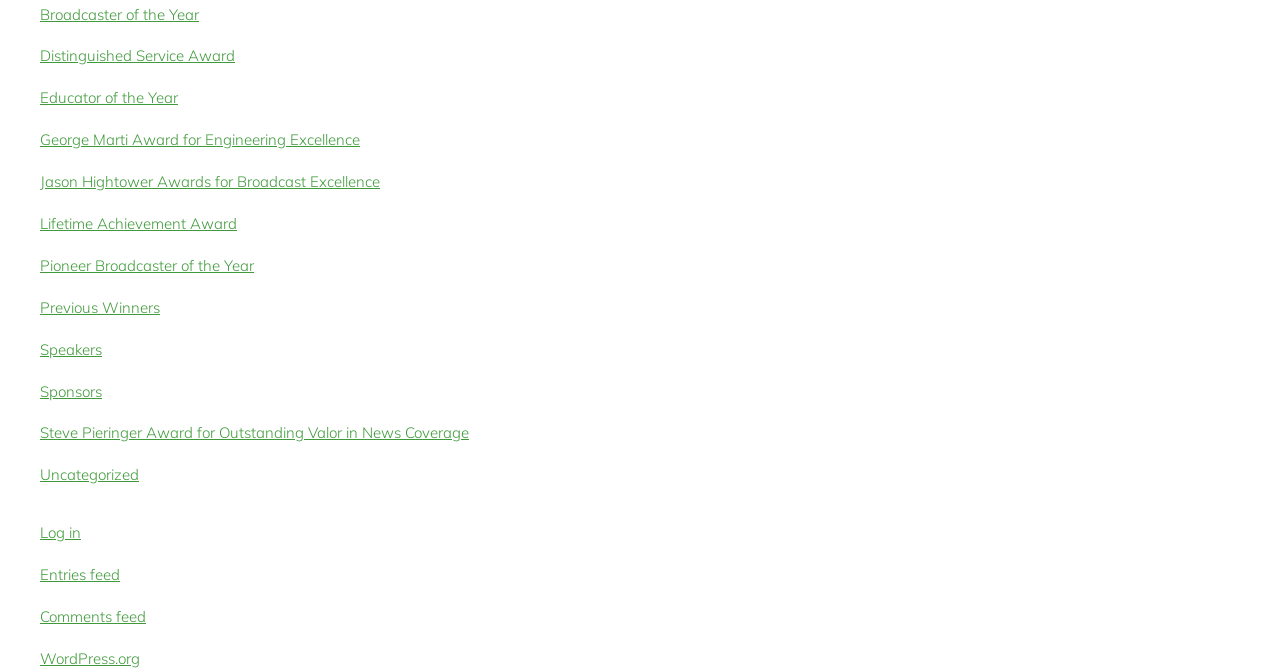Pinpoint the bounding box coordinates of the clickable area necessary to execute the following instruction: "Log in to the website". The coordinates should be given as four float numbers between 0 and 1, namely [left, top, right, bottom].

[0.031, 0.782, 0.063, 0.81]